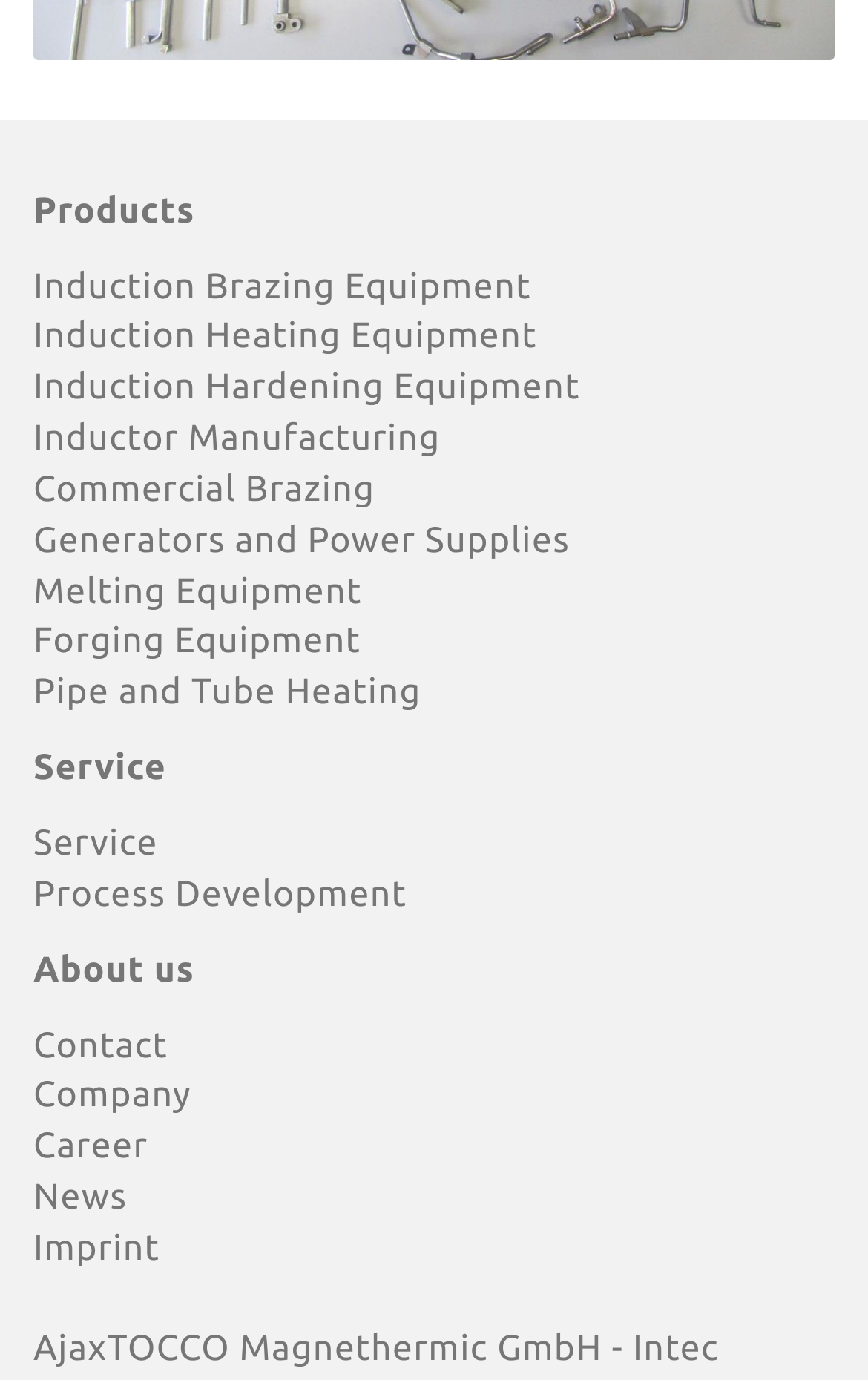Identify the bounding box coordinates of the area you need to click to perform the following instruction: "View About us".

[0.038, 0.688, 0.224, 0.717]